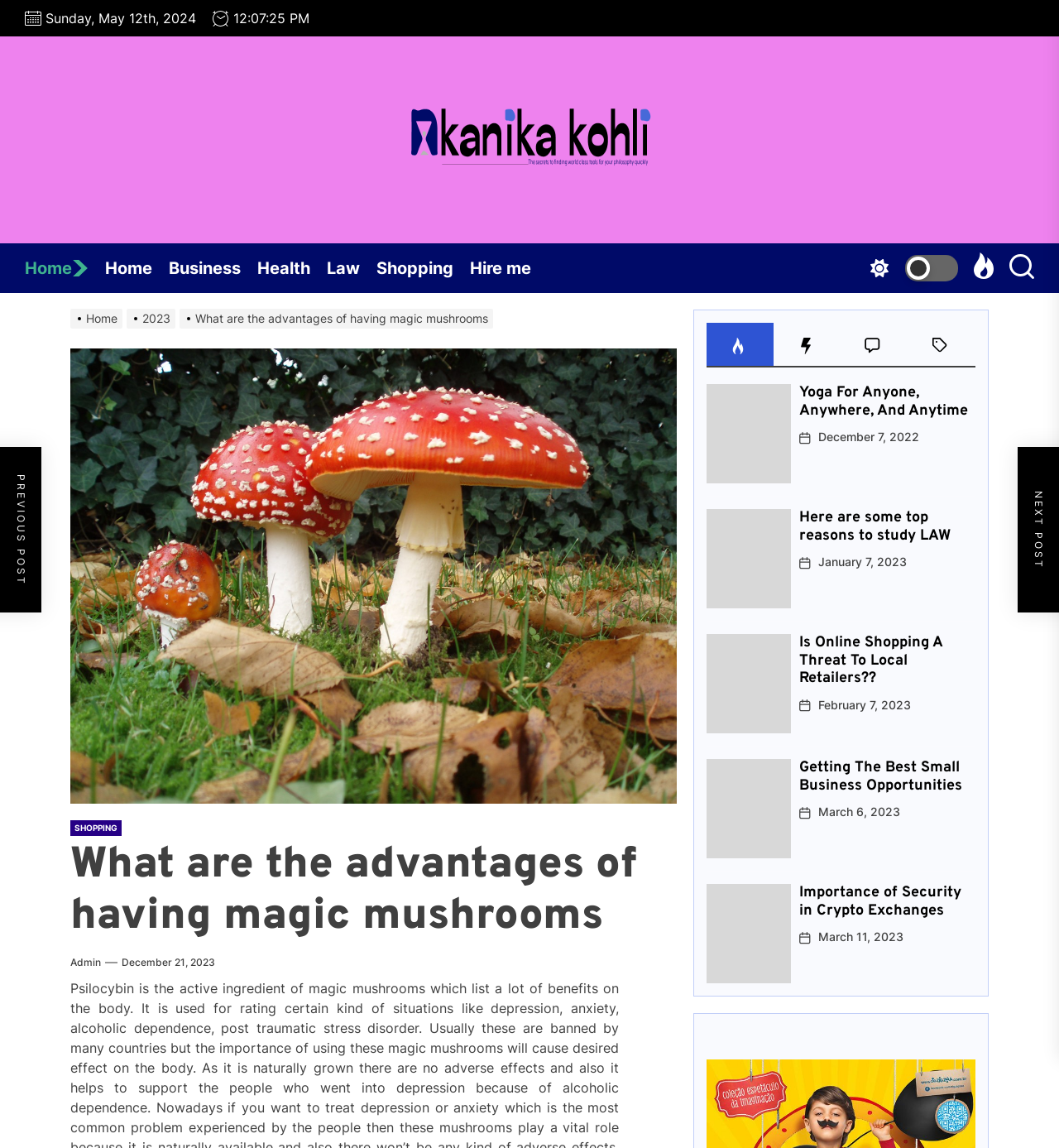Answer this question in one word or a short phrase: How many navigation links are there?

7